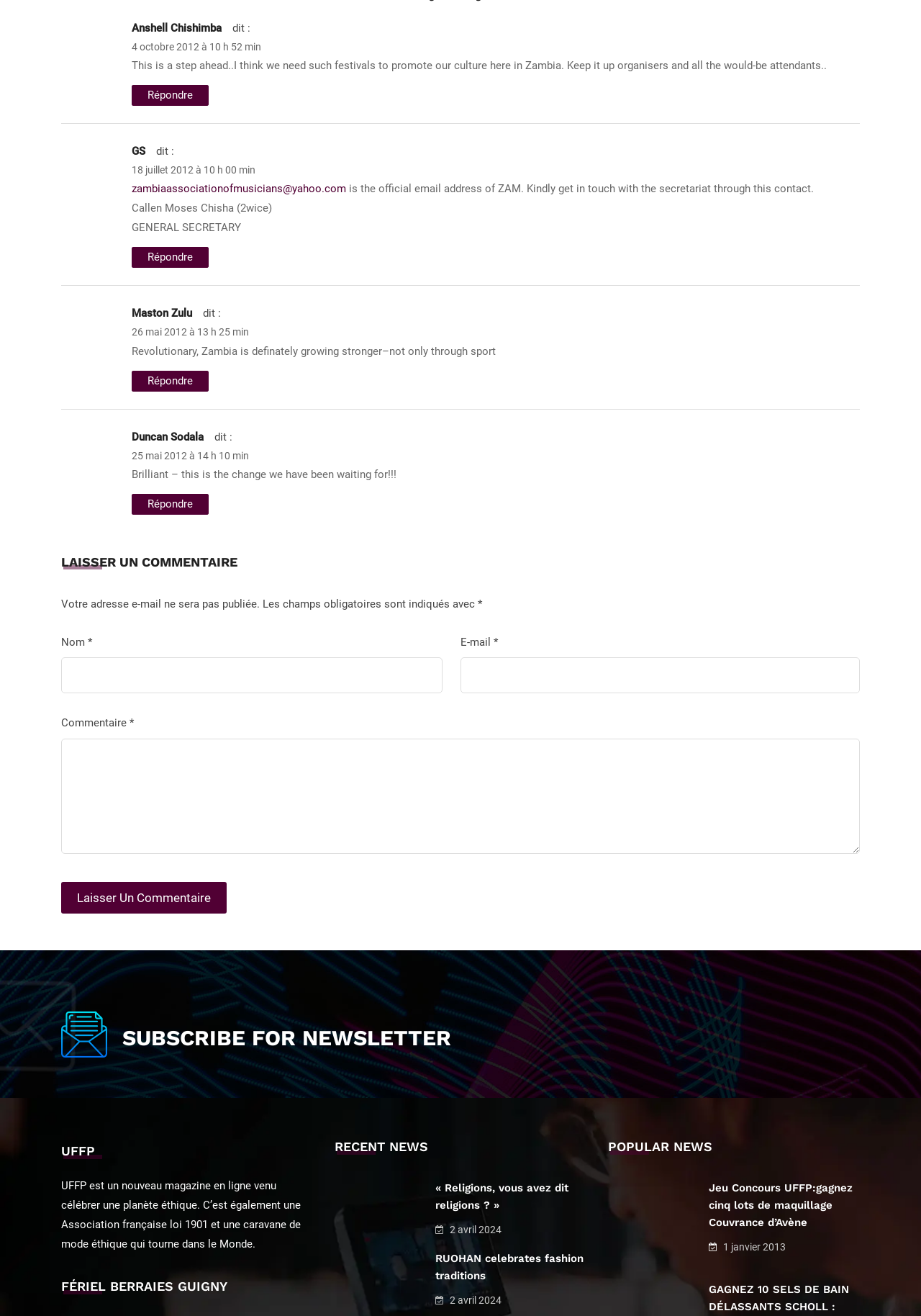Please mark the clickable region by giving the bounding box coordinates needed to complete this instruction: "Leave a comment".

[0.066, 0.67, 0.246, 0.694]